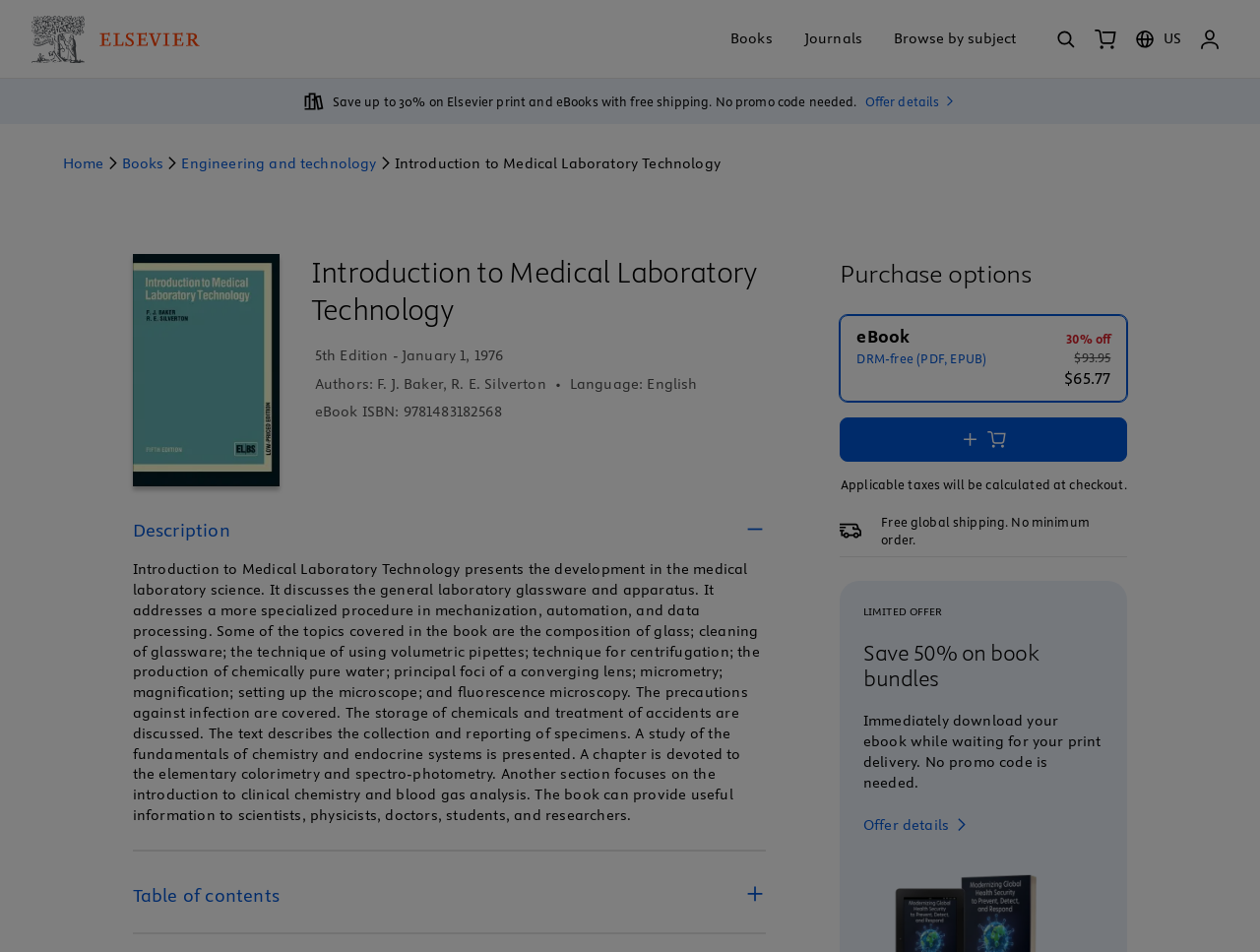Determine the bounding box coordinates for the clickable element to execute this instruction: "Click the 'Elsevier' link". Provide the coordinates as four float numbers between 0 and 1, i.e., [left, top, right, bottom].

[0.025, 0.016, 0.159, 0.066]